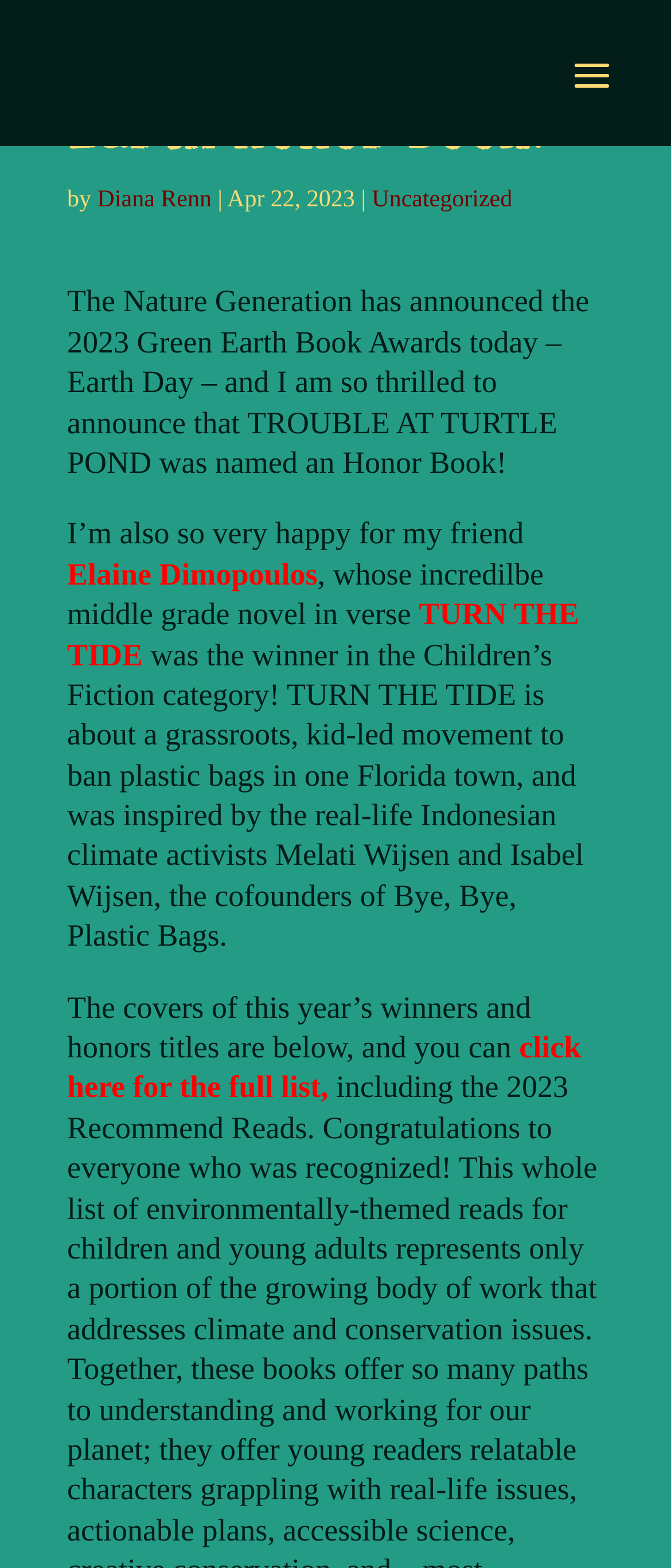What is the date of the announcement?
Based on the screenshot, answer the question with a single word or phrase.

Apr 22, 2023